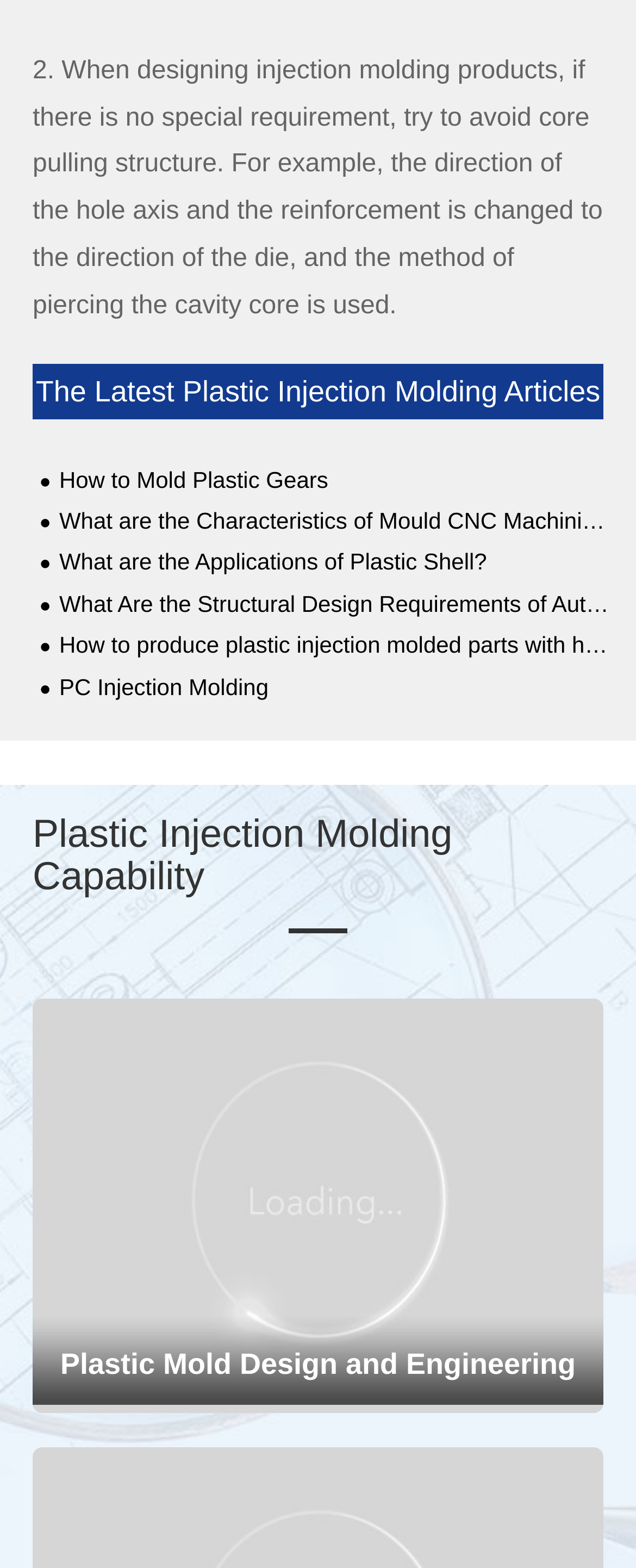Please find the bounding box coordinates of the section that needs to be clicked to achieve this instruction: "Learn about the characteristics of mould CNC machining".

[0.062, 0.325, 0.959, 0.341]